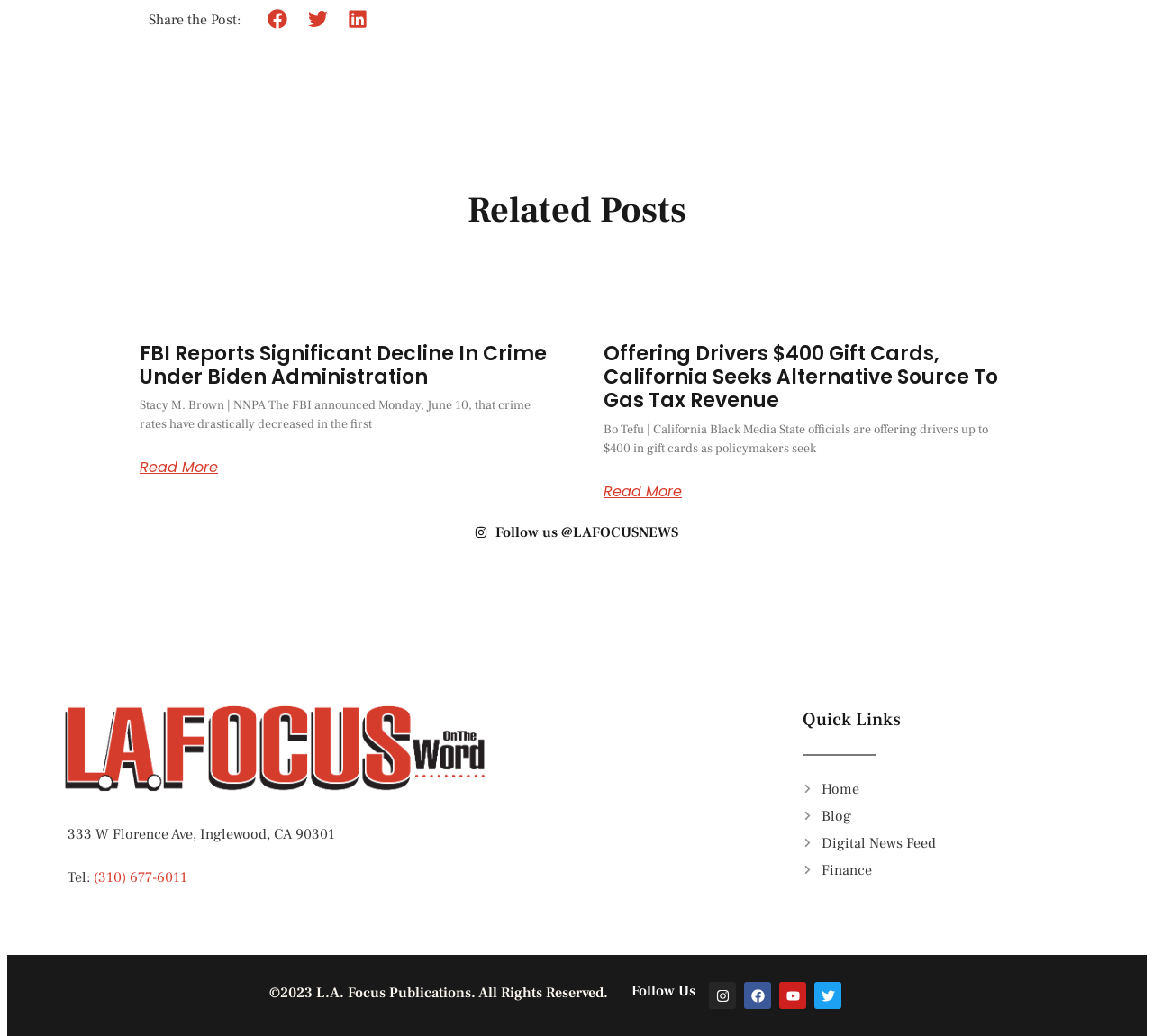Pinpoint the bounding box coordinates of the clickable area needed to execute the instruction: "Share the post on Facebook". The coordinates should be specified as four float numbers between 0 and 1, i.e., [left, top, right, bottom].

[0.232, 0.009, 0.25, 0.028]